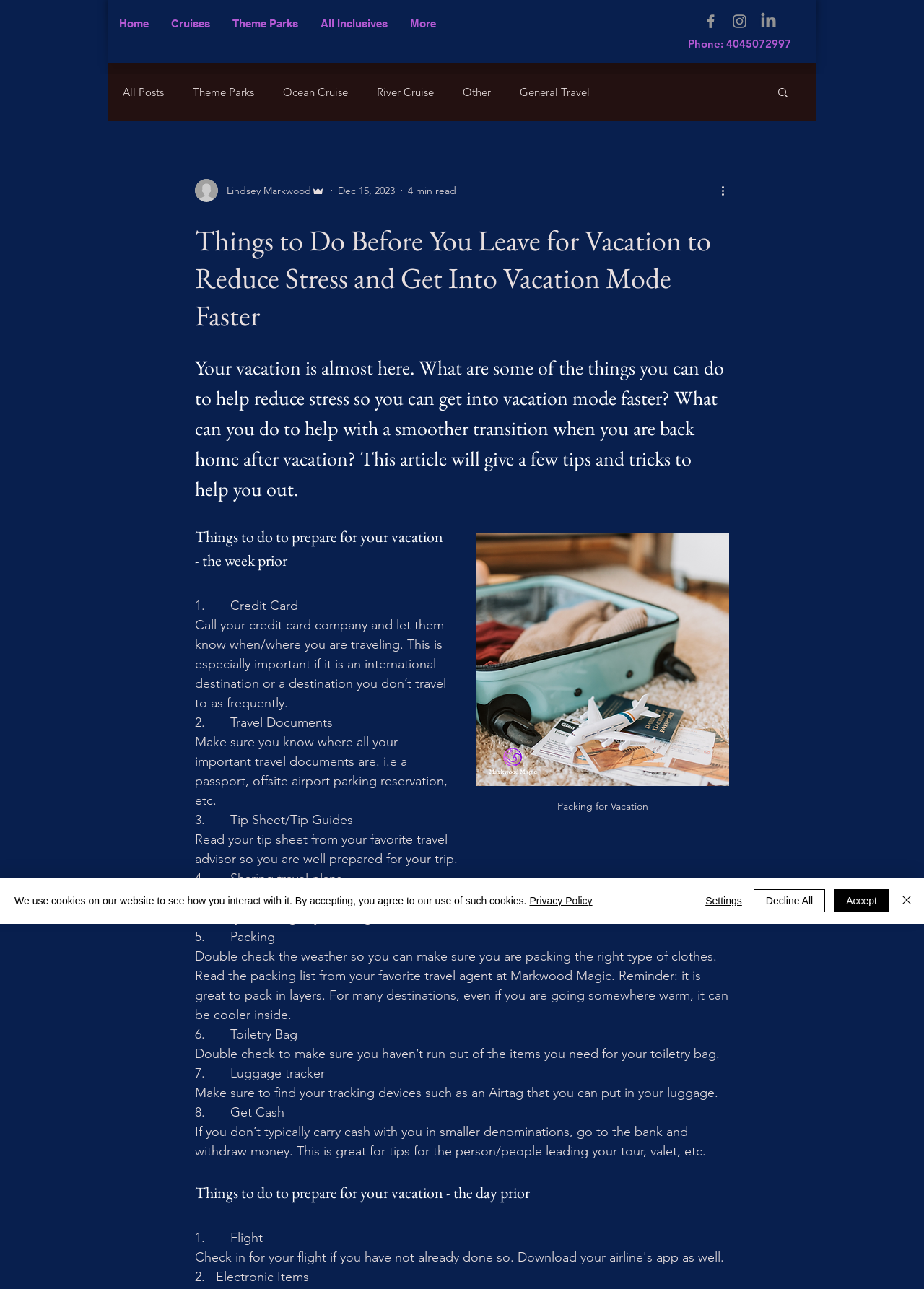Given the element description Ocean Cruise, predict the bounding box coordinates for the UI element in the webpage screenshot. The format should be (top-left x, top-left y, bottom-right x, bottom-right y), and the values should be between 0 and 1.

[0.306, 0.066, 0.377, 0.076]